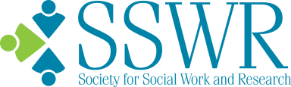What is the mission of the Society for Social Work and Research?
From the details in the image, answer the question comprehensively.

The logo of the Society for Social Work and Research (SSWR) encapsulates the society's mission of promoting knowledge and collaboration within the field of social work through research and education.